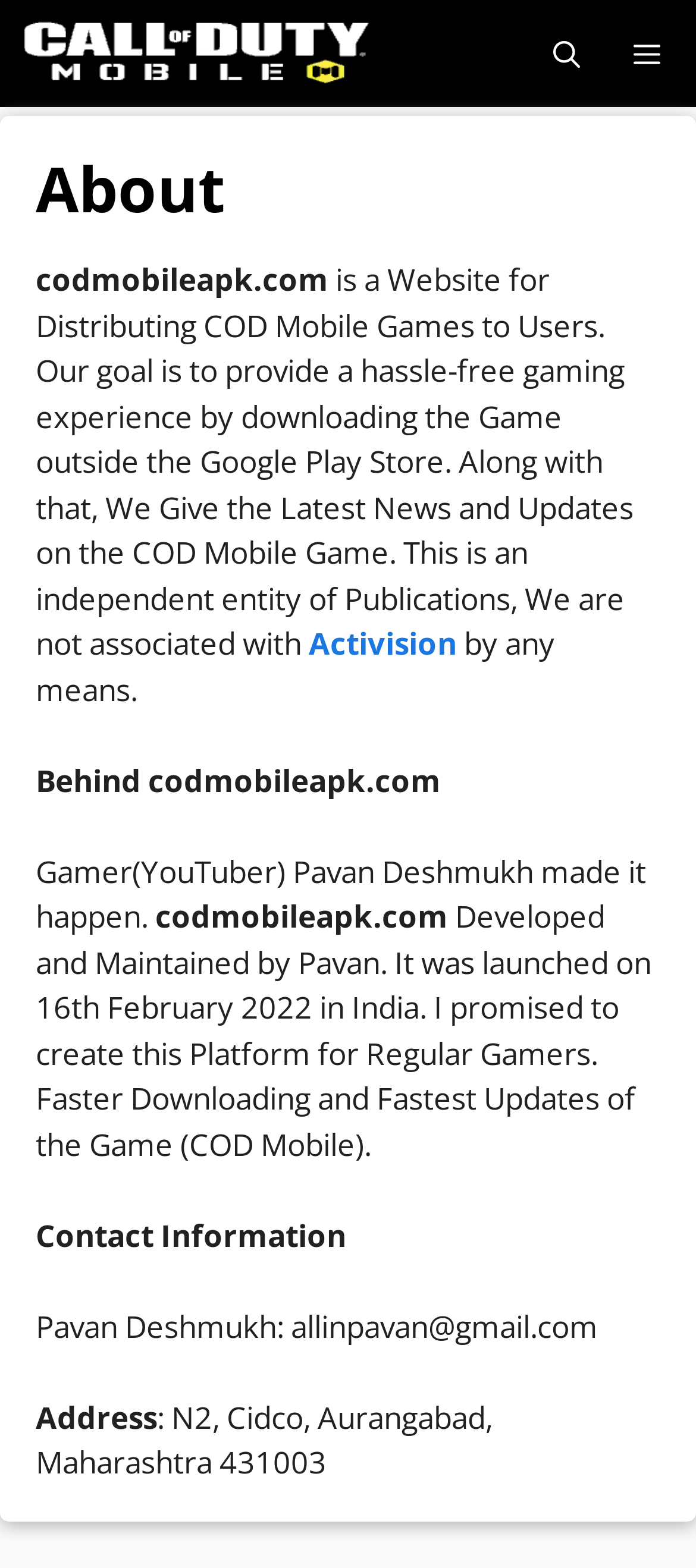What is the email address of the website owner?
Based on the image, give a one-word or short phrase answer.

allinpavan@gmail.com